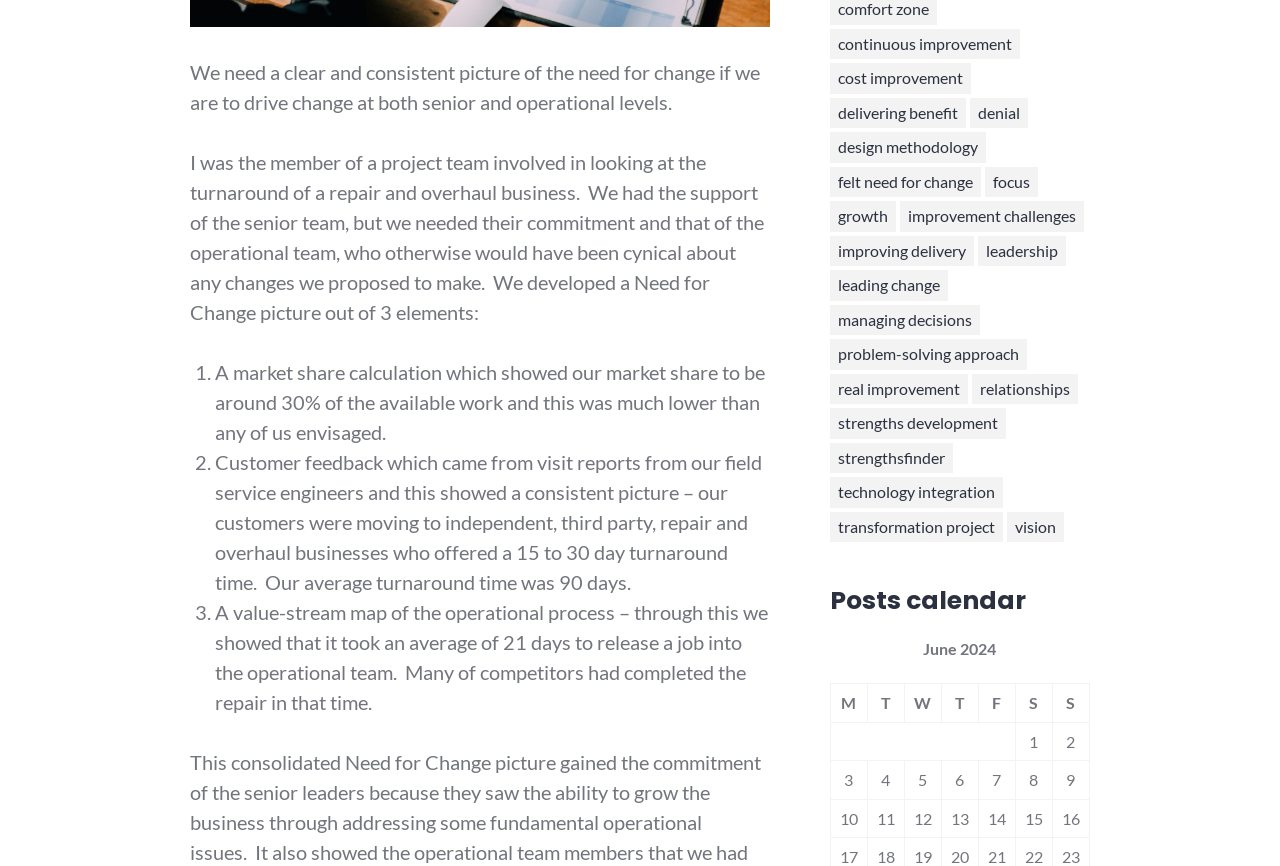Using details from the image, please answer the following question comprehensively:
What is the purpose of the Need for Change picture?

The Need for Change picture was developed to drive change at both senior and operational levels, and to get the commitment of the senior team and the operational team, who otherwise would have been cynical about any changes proposed to make.